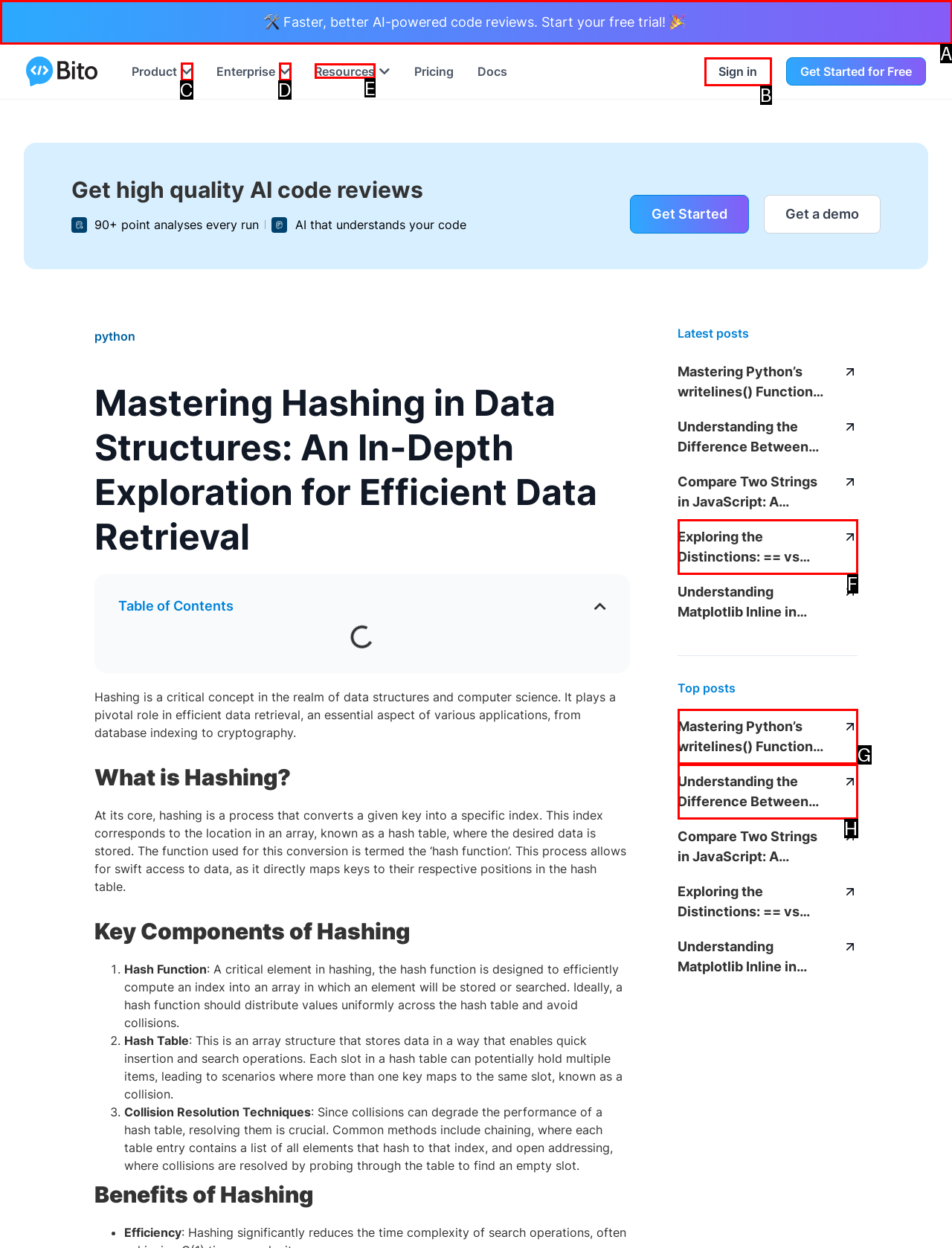Decide which UI element to click to accomplish the task: Explore the 'Resources' section
Respond with the corresponding option letter.

E